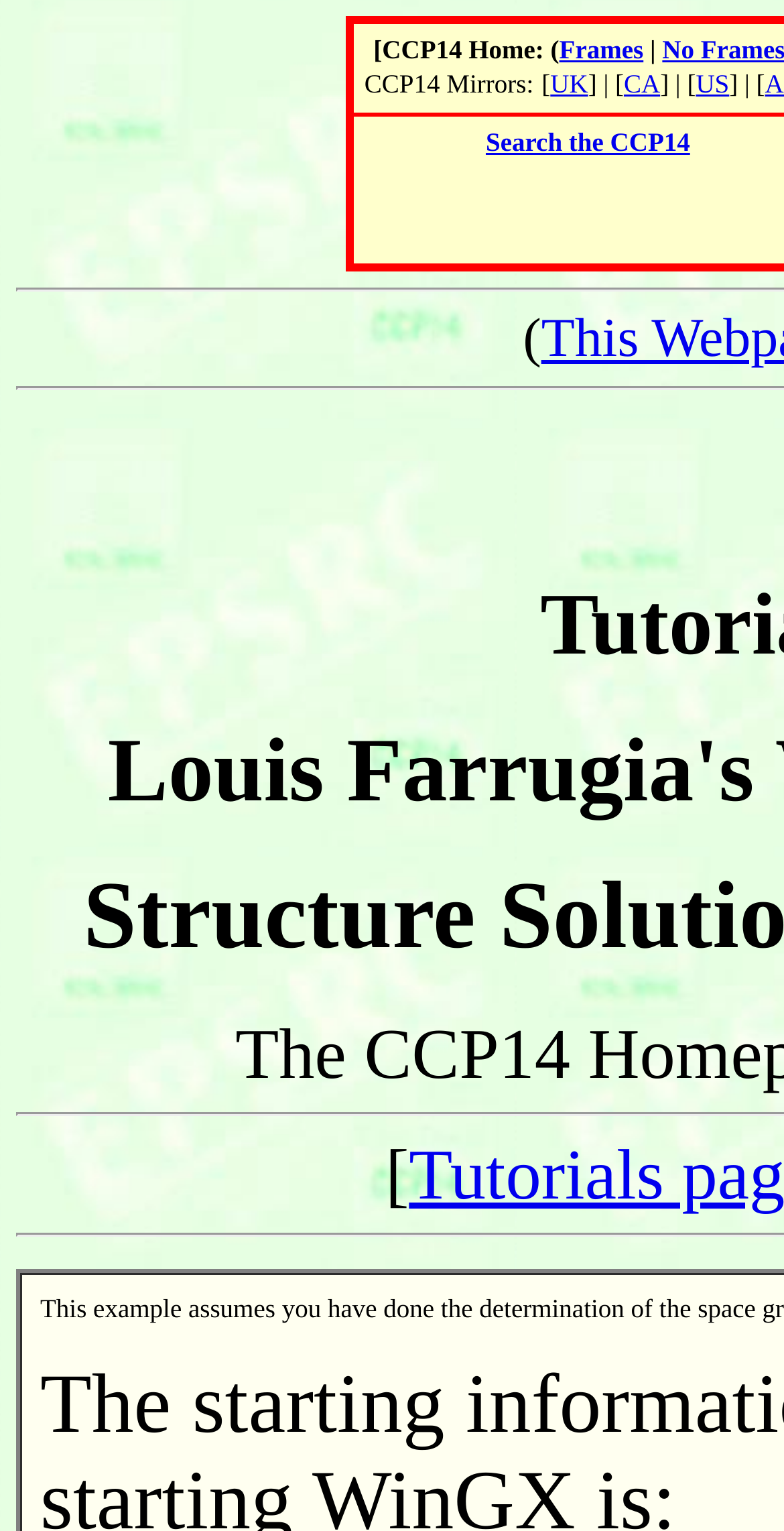What is the purpose of the 'Search the CCP14' link?
Based on the screenshot, provide a one-word or short-phrase response.

To search the CCP14